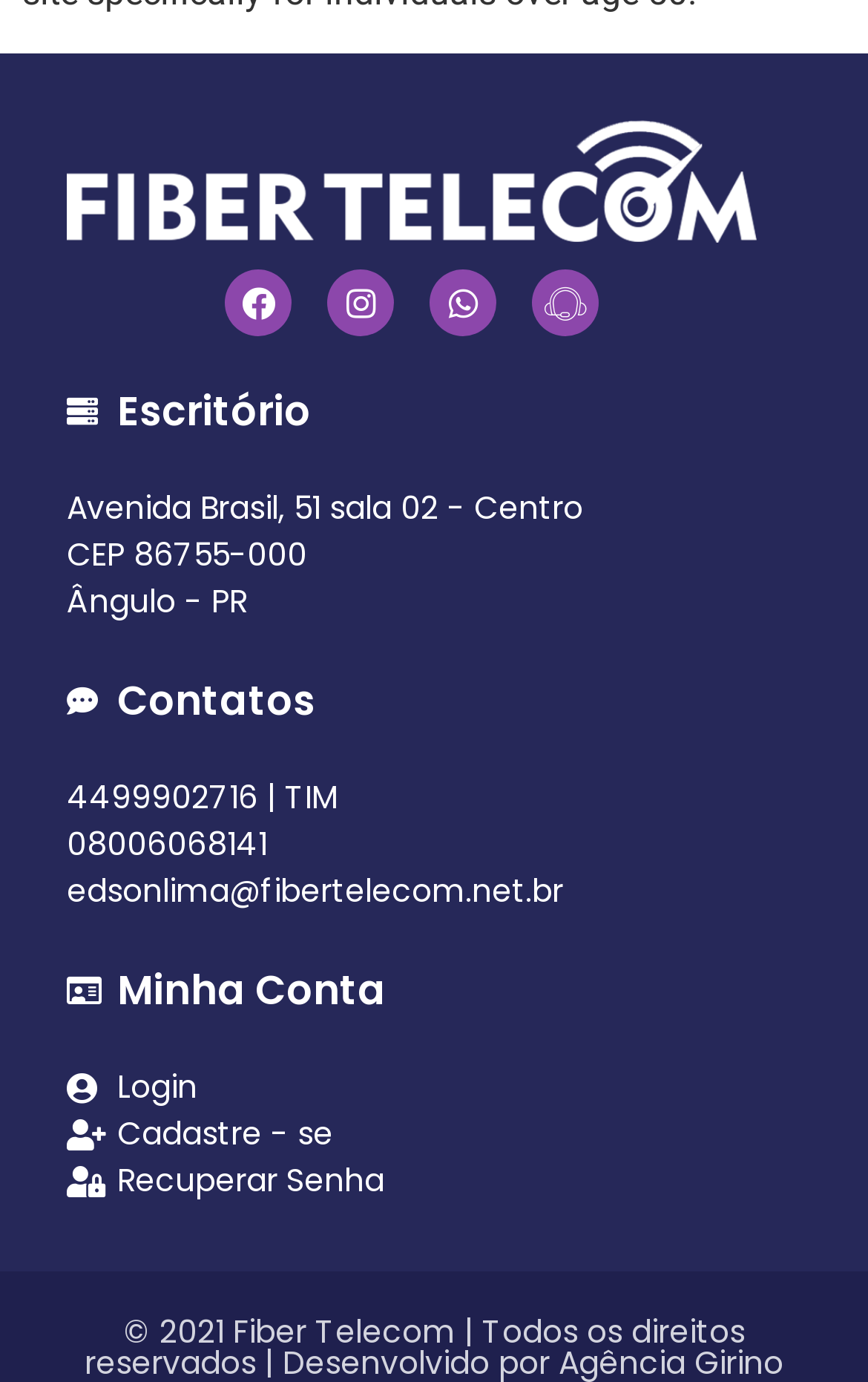What is the email address provided?
Refer to the image and provide a concise answer in one word or phrase.

edsonlima@fibertelecom.net.br